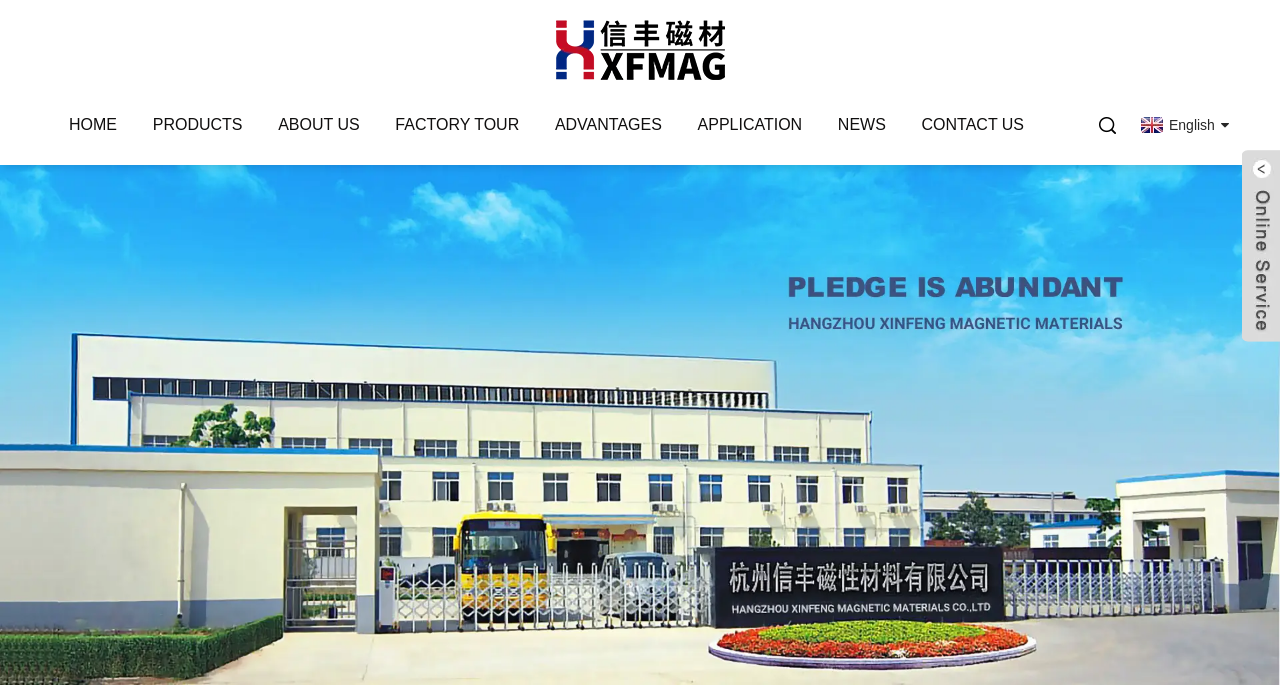Find the bounding box coordinates for the element that must be clicked to complete the instruction: "view products". The coordinates should be four float numbers between 0 and 1, indicated as [left, top, right, bottom].

[0.119, 0.108, 0.189, 0.251]